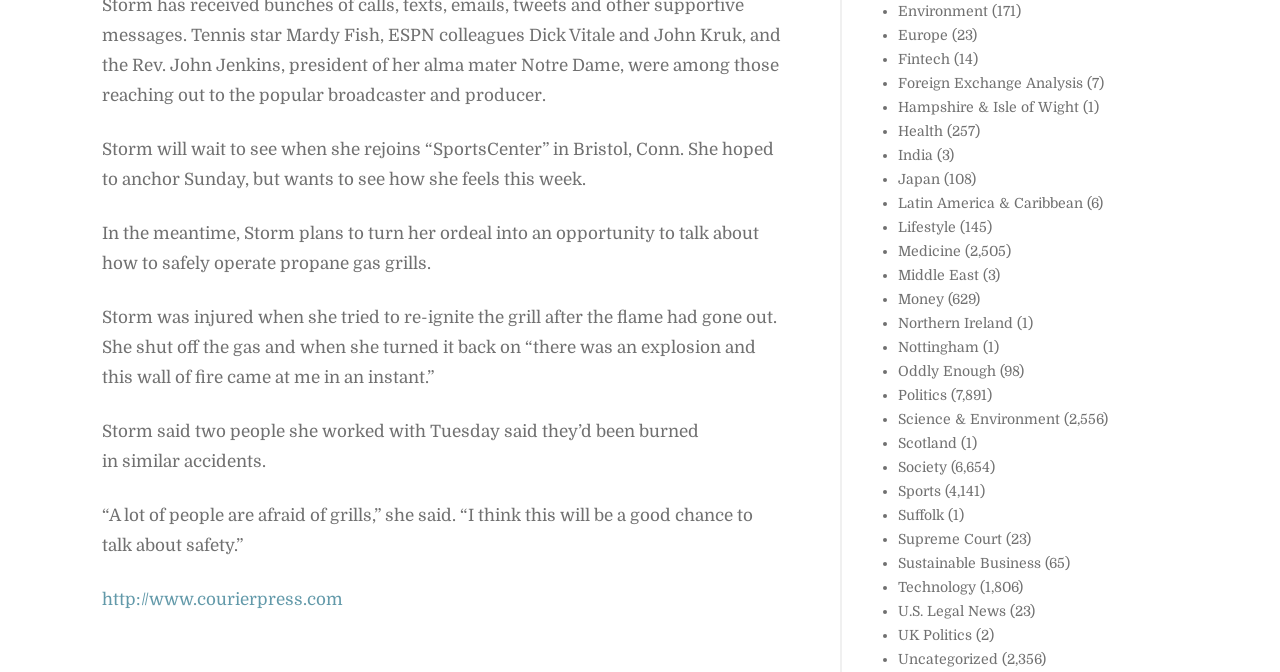What social media platforms can users connect with?
Can you provide an in-depth and detailed response to the question?

The webpage provides buttons for users to connect with Facebook and Google+, as indicated by the icons and text 'Connect with:'.